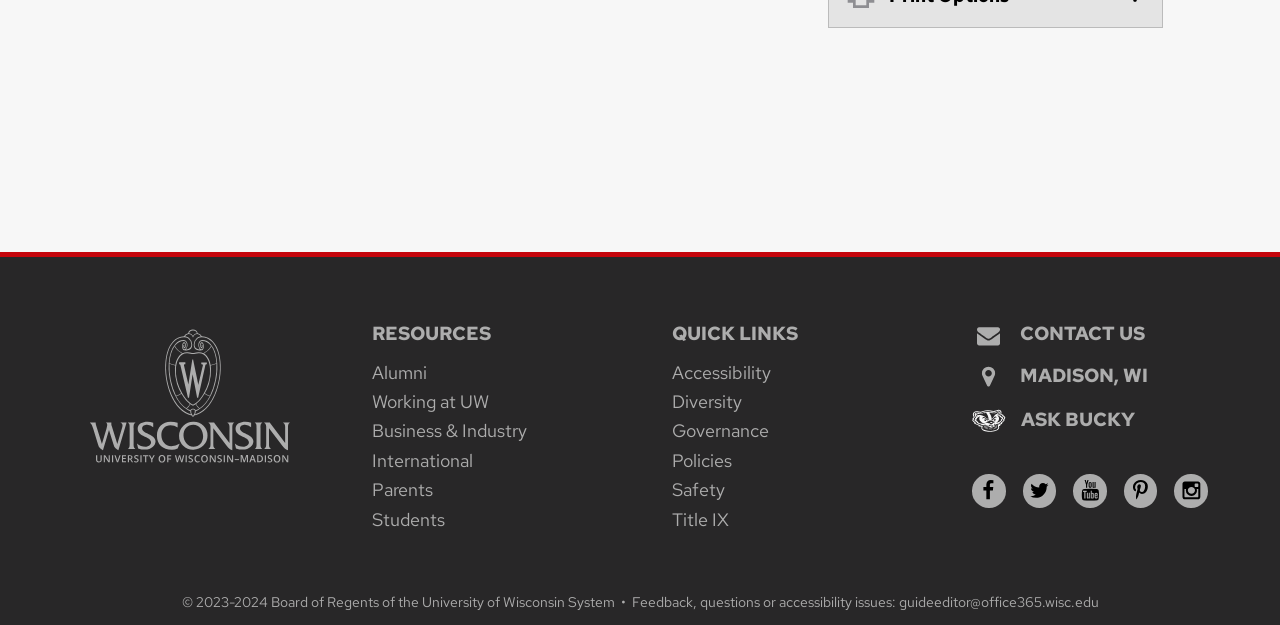Highlight the bounding box coordinates of the element that should be clicked to carry out the following instruction: "Click University logo to go to home page". The coordinates must be given as four float numbers ranging from 0 to 1, i.e., [left, top, right, bottom].

[0.07, 0.727, 0.227, 0.761]